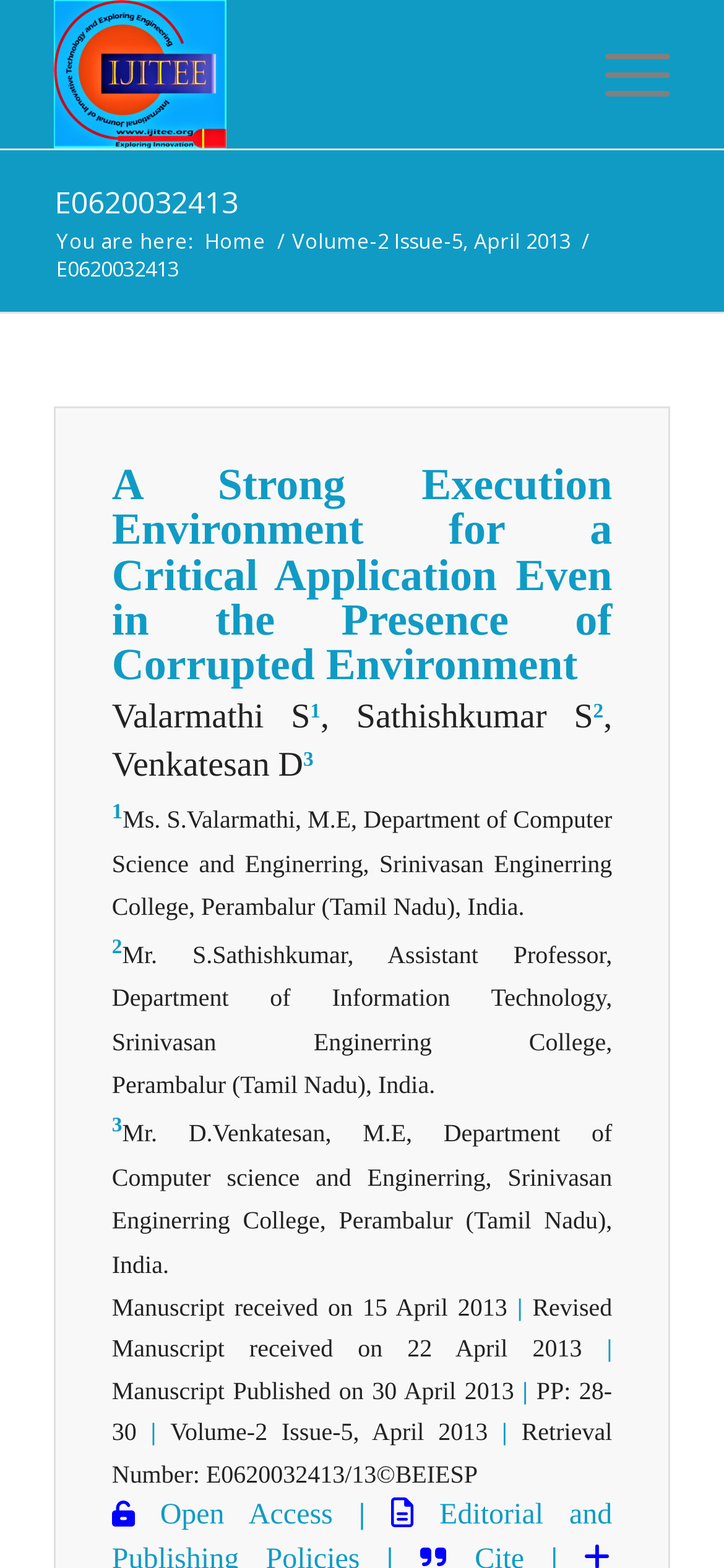Please answer the following query using a single word or phrase: 
What is the publication date of the manuscript?

30 April 2013